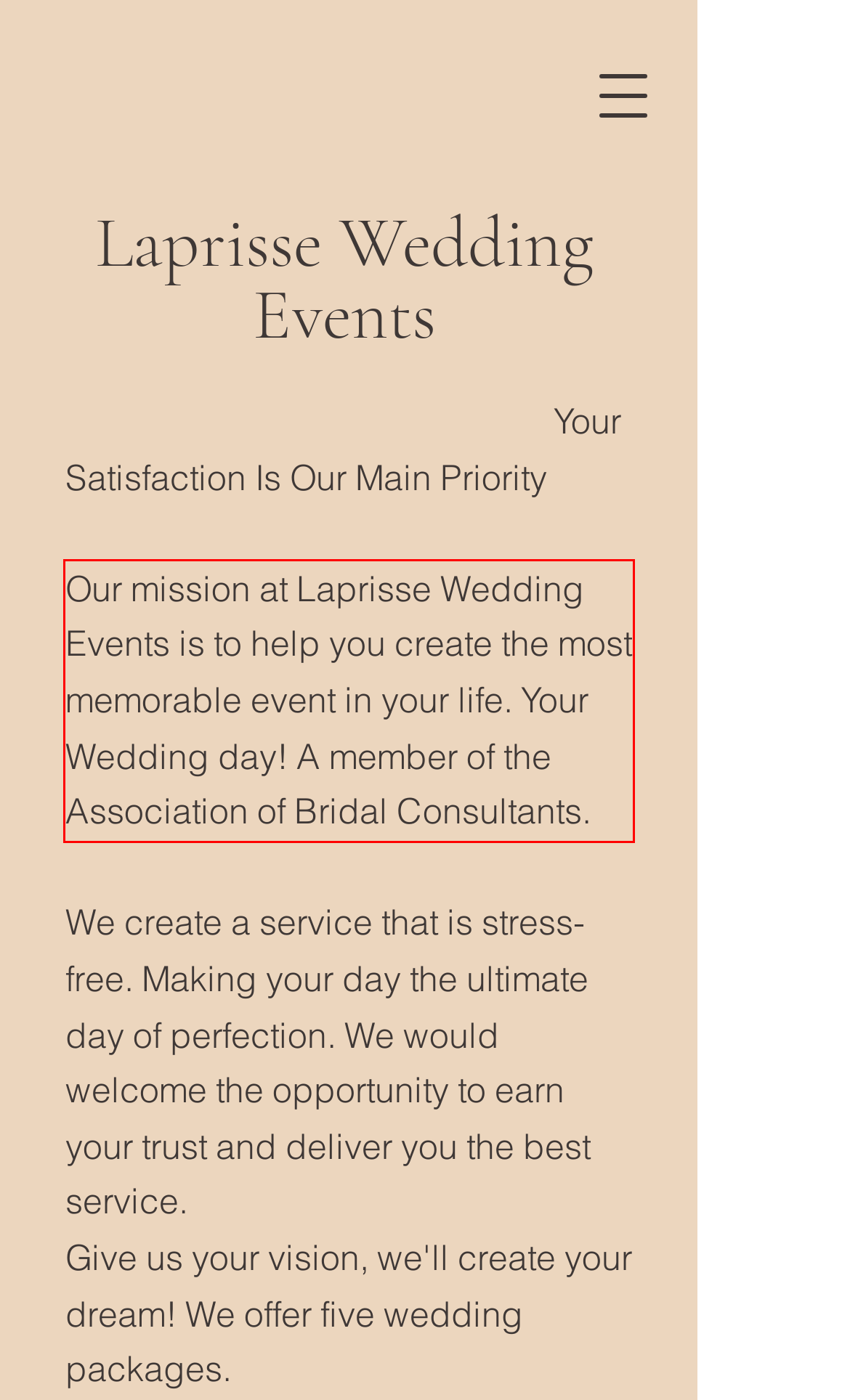Please look at the screenshot provided and find the red bounding box. Extract the text content contained within this bounding box.

Our mission at Laprisse Wedding Events is to help you create the most memorable event in your life. Your Wedding day! A member of the Association of Bridal Consultants.